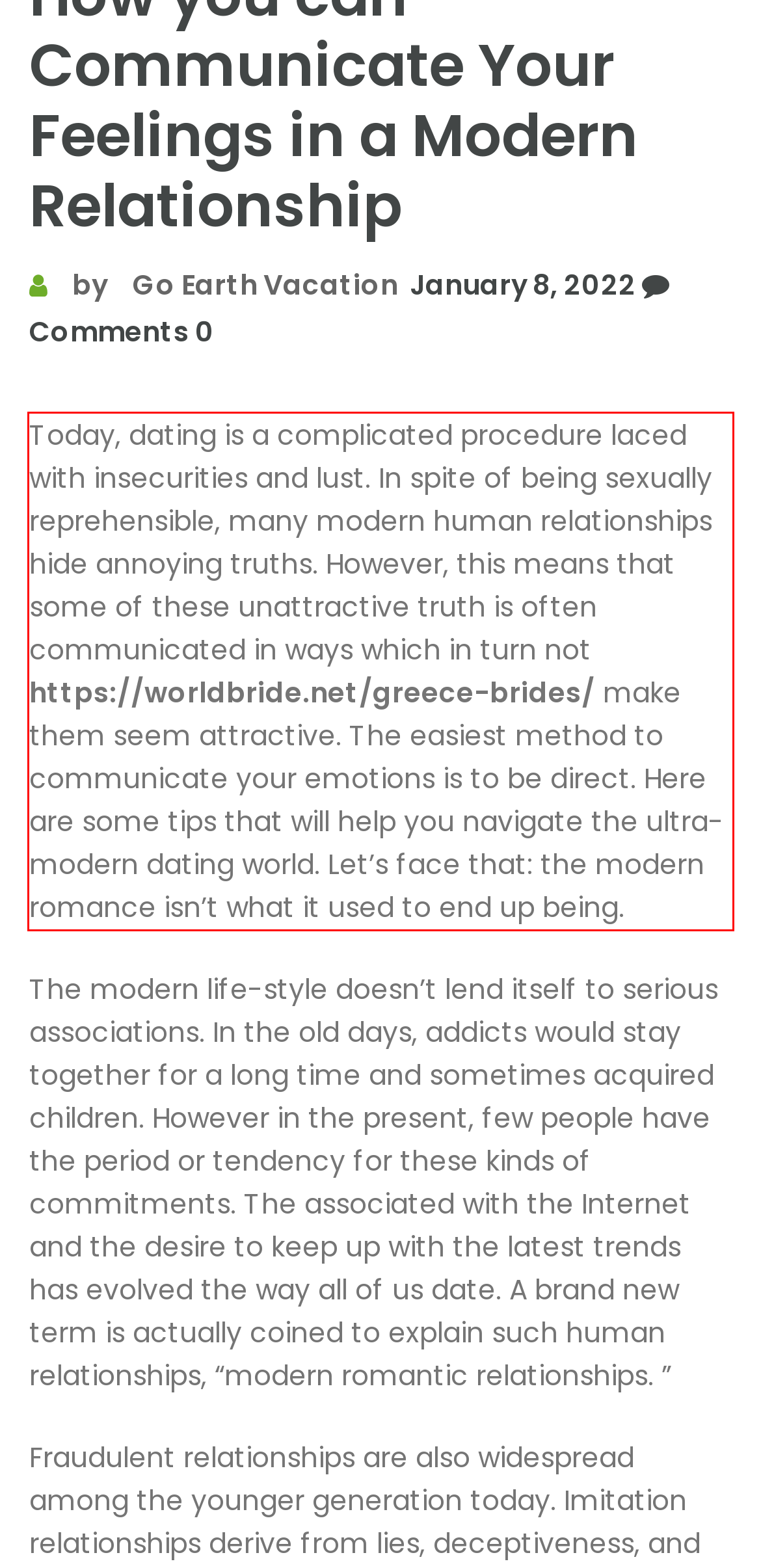Inspect the webpage screenshot that has a red bounding box and use OCR technology to read and display the text inside the red bounding box.

Today, dating is a complicated procedure laced with insecurities and lust. In spite of being sexually reprehensible, many modern human relationships hide annoying truths. However, this means that some of these unattractive truth is often communicated in ways which in turn not https://worldbride.net/greece-brides/ make them seem attractive. The easiest method to communicate your emotions is to be direct. Here are some tips that will help you navigate the ultra-modern dating world. Let’s face that: the modern romance isn’t what it used to end up being.